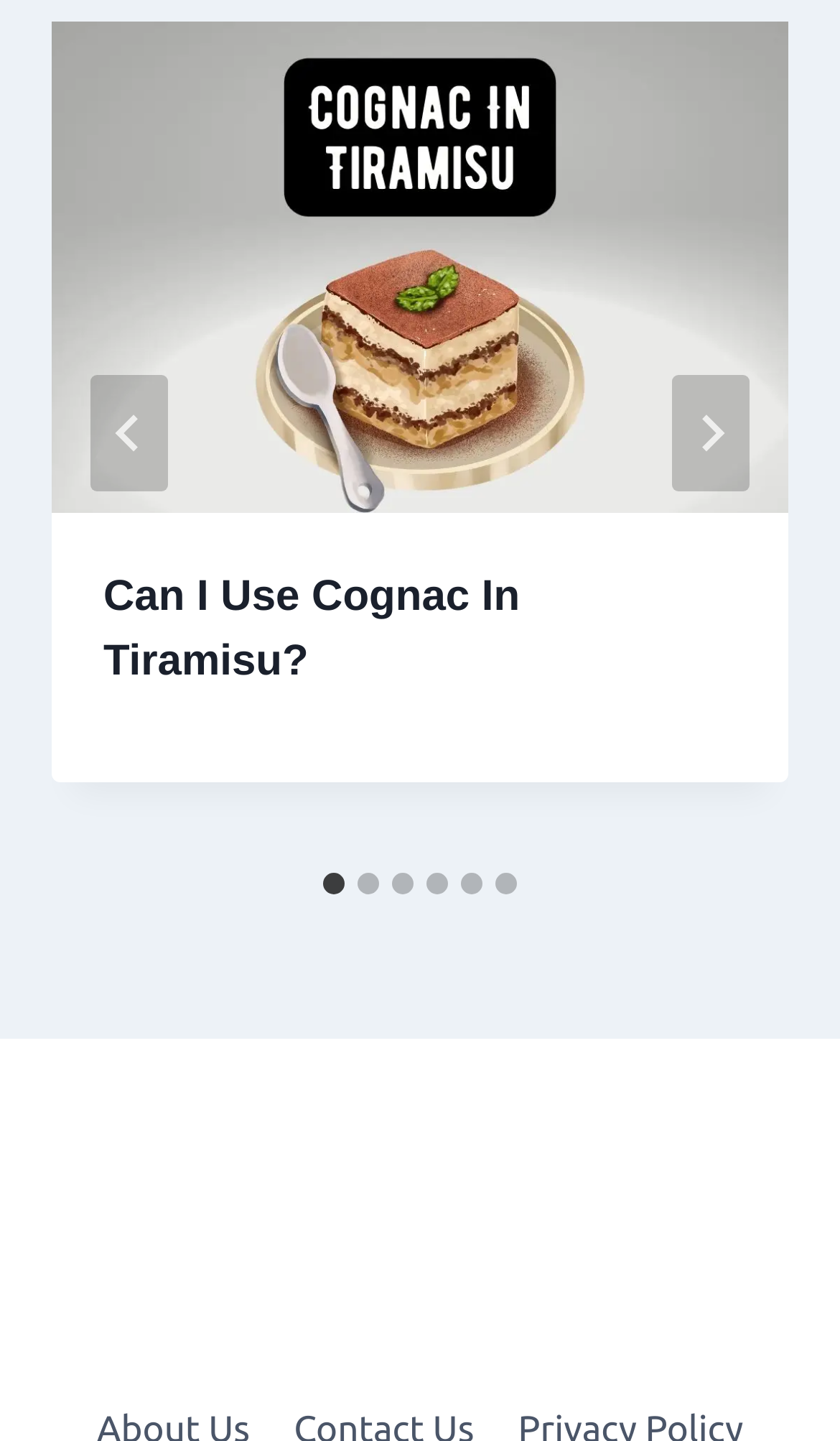Find the bounding box coordinates of the element to click in order to complete the given instruction: "Select the second slide."

[0.426, 0.605, 0.451, 0.62]